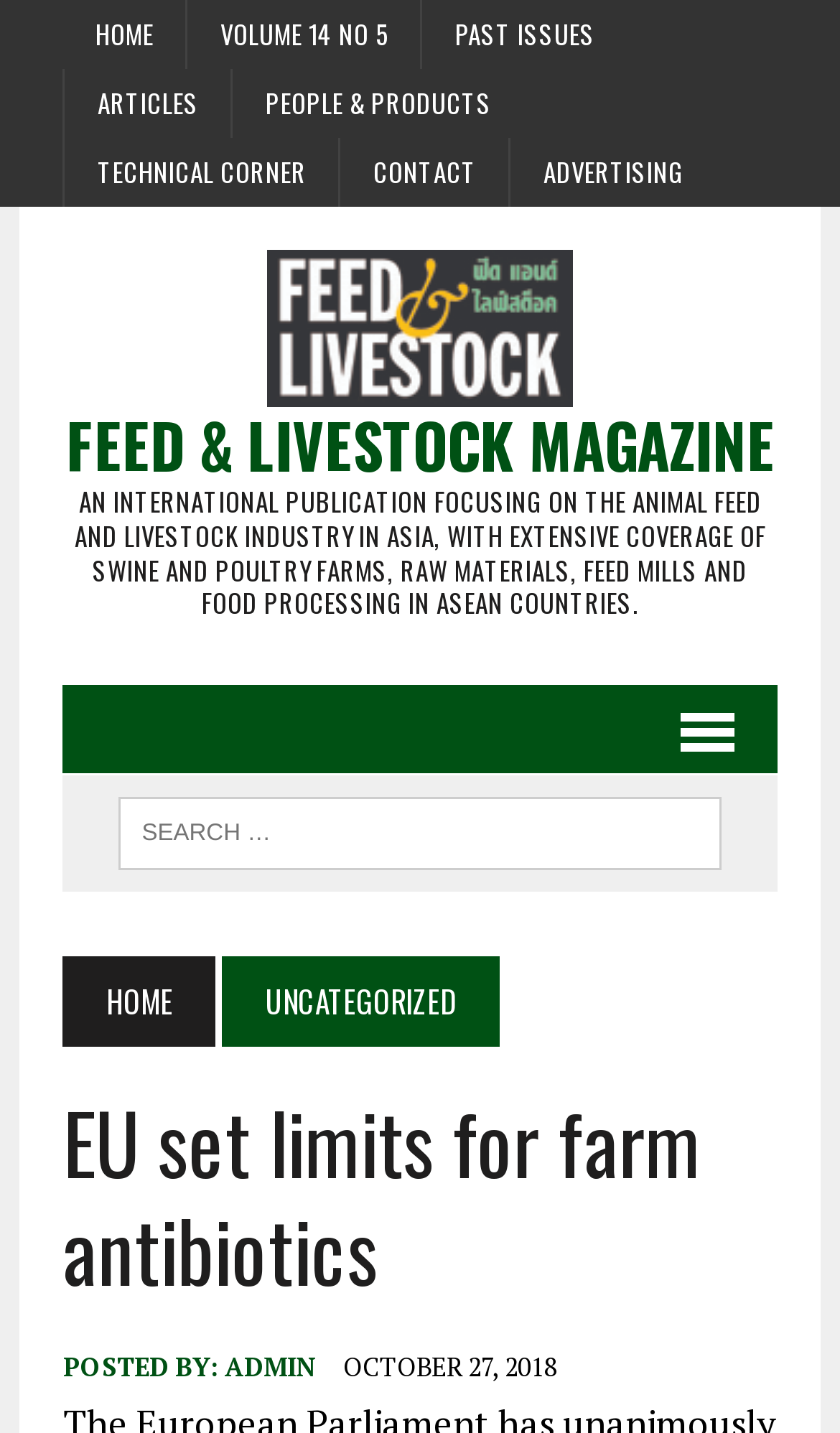What is the purpose of the search box?
Using the image, answer in one word or phrase.

To search for articles